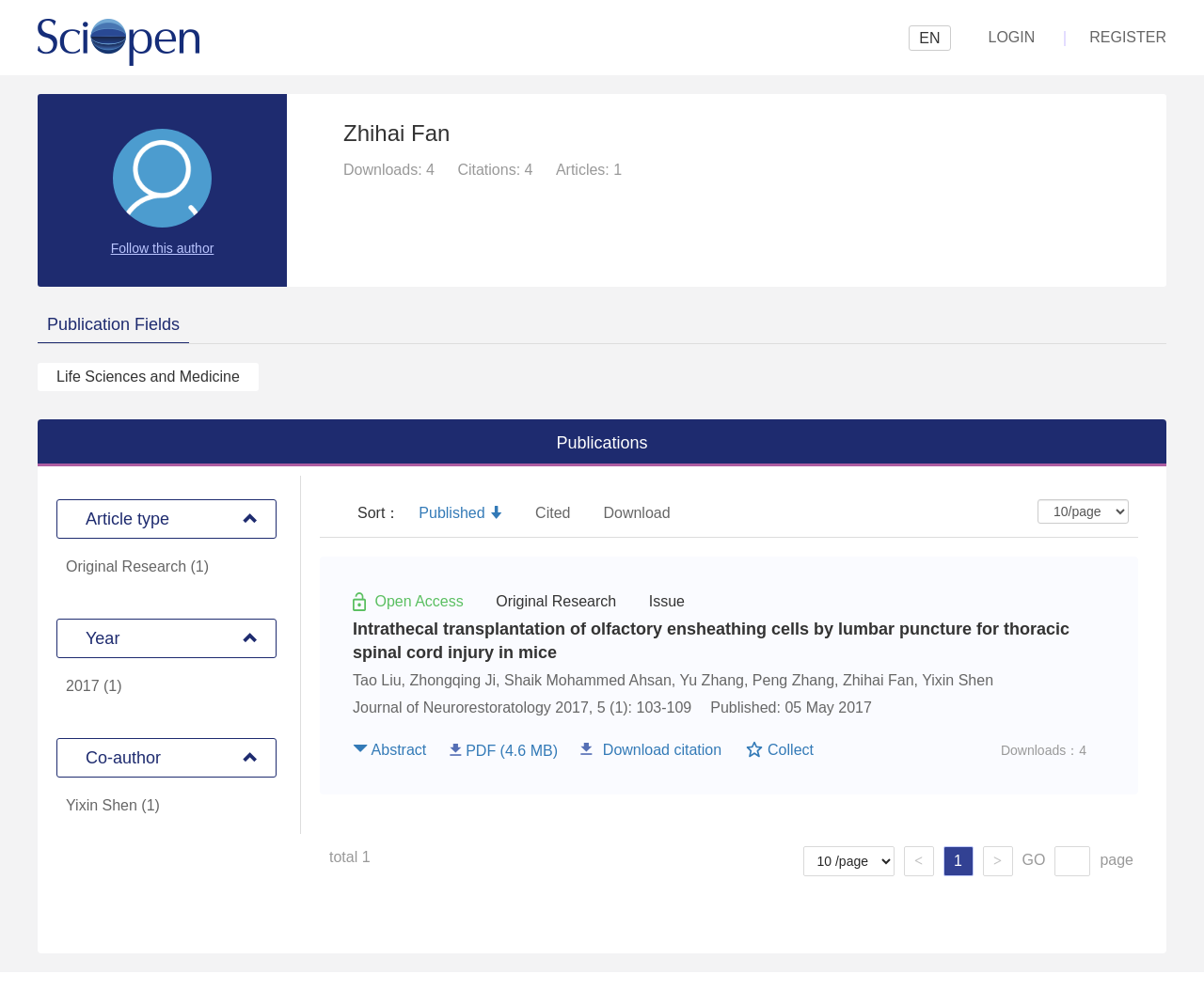Specify the bounding box coordinates (top-left x, top-left y, bottom-right x, bottom-right y) of the UI element in the screenshot that matches this description: Download citation

[0.482, 0.737, 0.615, 0.752]